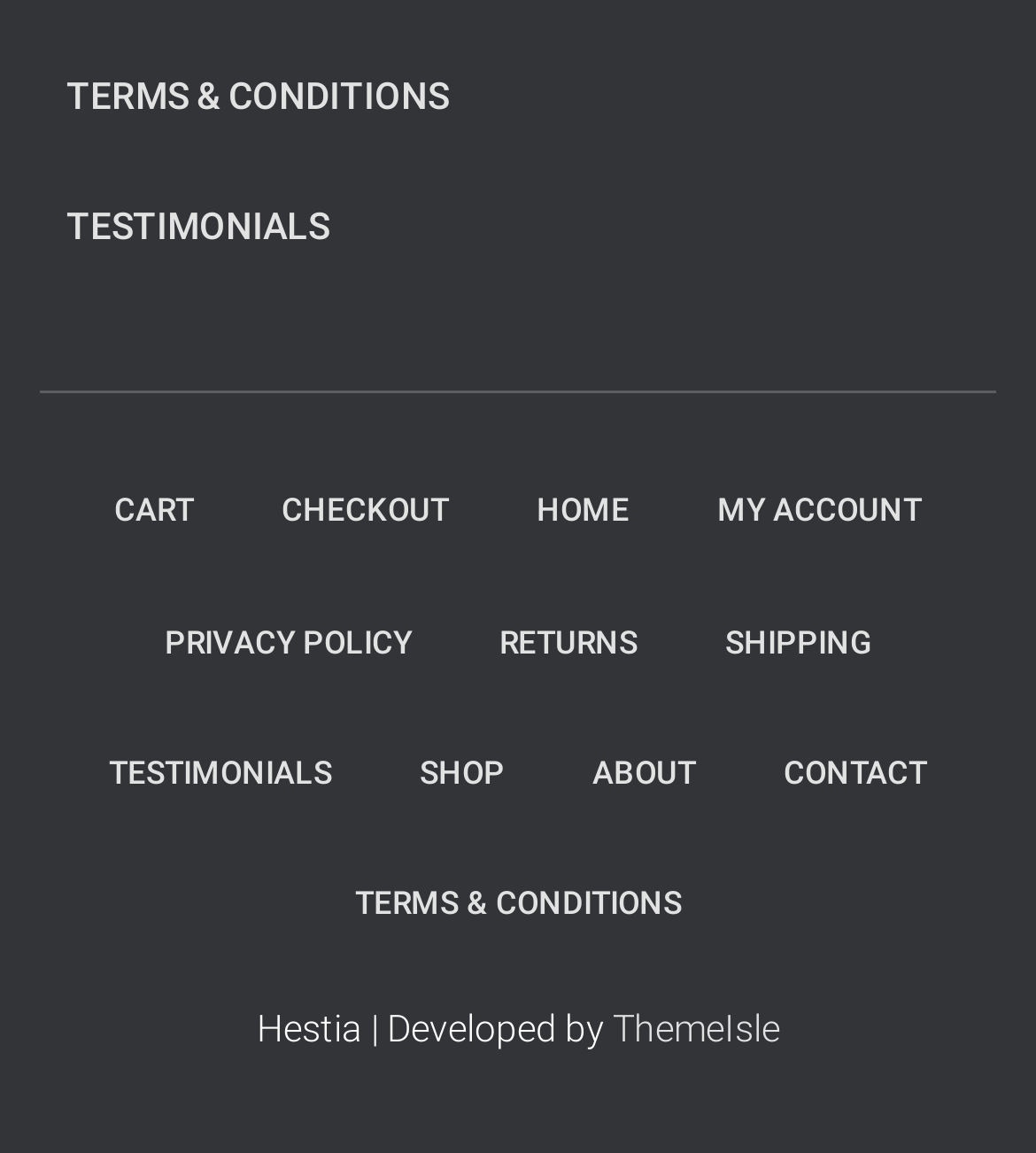How many links are there in the bottom section?
Based on the screenshot, respond with a single word or phrase.

5